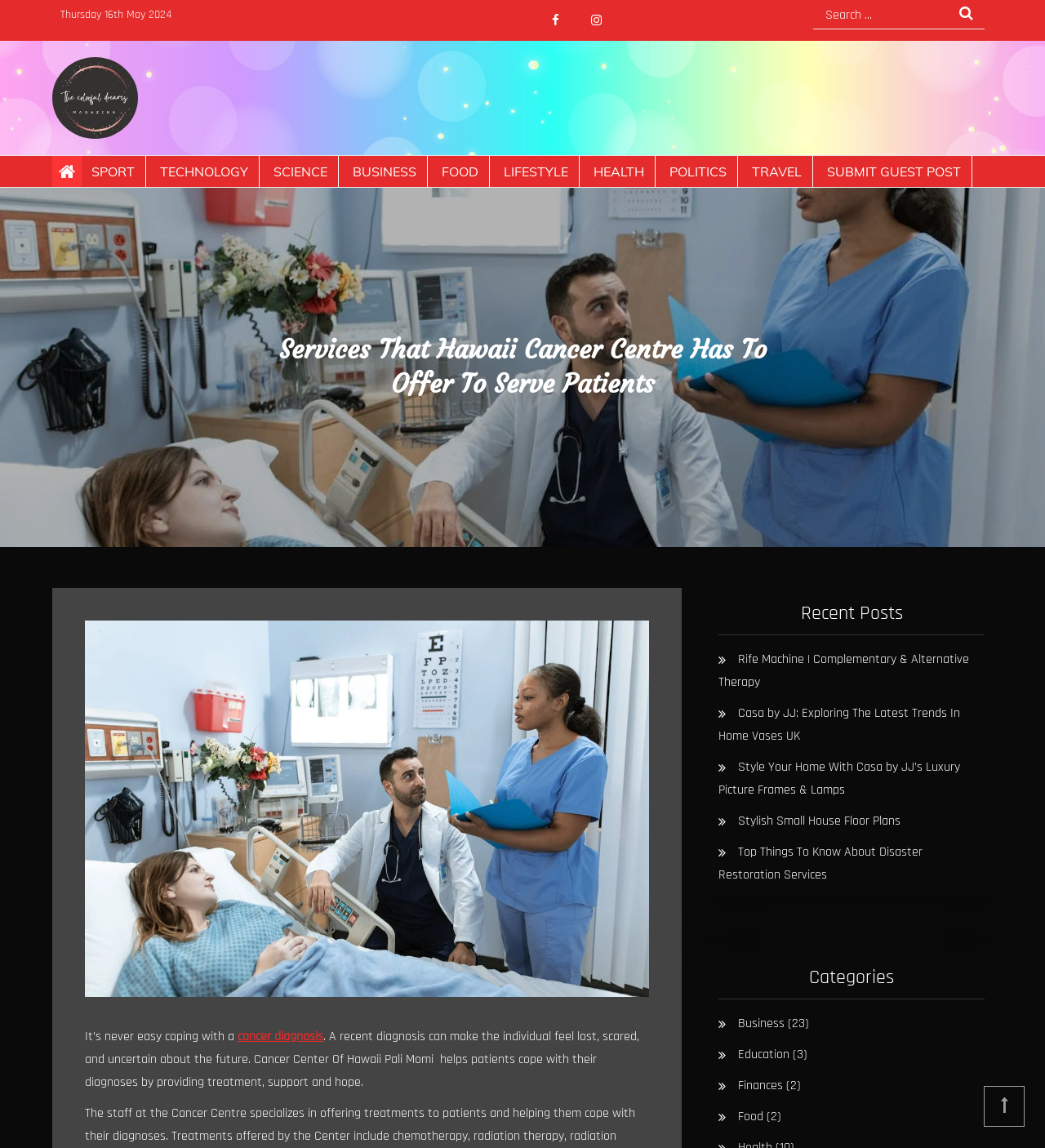Describe all the significant parts and information present on the webpage.

The webpage appears to be a cancer center's website, specifically the Cancer Center of Hawaii Pali Momi. At the top, there is a date displayed, "Thursday 16th May 2024", followed by four social media links. A search bar is located on the top right corner, with a placeholder text "Search for:".

Below the search bar, there is a primary navigation menu with various categories, including SPORT, TECHNOLOGY, SCIENCE, BUSINESS, FOOD, LIFESTYLE, HEALTH, POLITICS, TRAVEL, and SUBMIT GUEST POST.

The main content area is divided into two sections. On the left, there is a heading "Services That Hawaii Cancer Centre Has To Offer To Serve Patients" with an accompanying image. Below the heading, there is a paragraph of text describing the challenges of coping with a cancer diagnosis and how the Cancer Center of Hawaii Pali Momi provides treatment, support, and hope to patients.

On the right side, there are three sections. The top section is titled "Recent Posts" and lists five article links, including "Rife Machine | Complementary & Alternative Therapy", "Casa by JJ: Exploring The Latest Trends In Home Vases UK", and others. Below the recent posts, there is a "Categories" section with links to various categories, including Business, Education, Finances, and Food, each with a number of posts in parentheses.